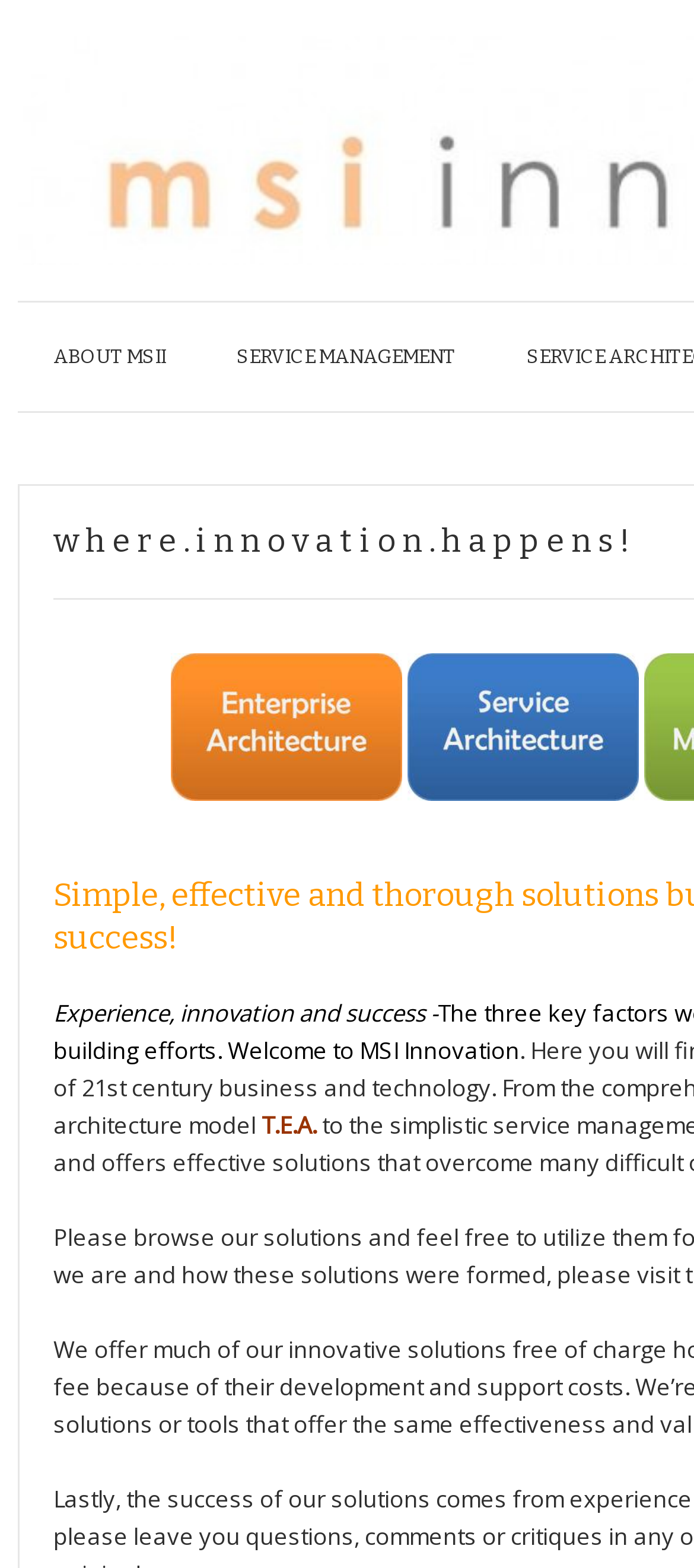Give a one-word or short phrase answer to this question: 
What is the name of the enterprise architecture solution?

TEA